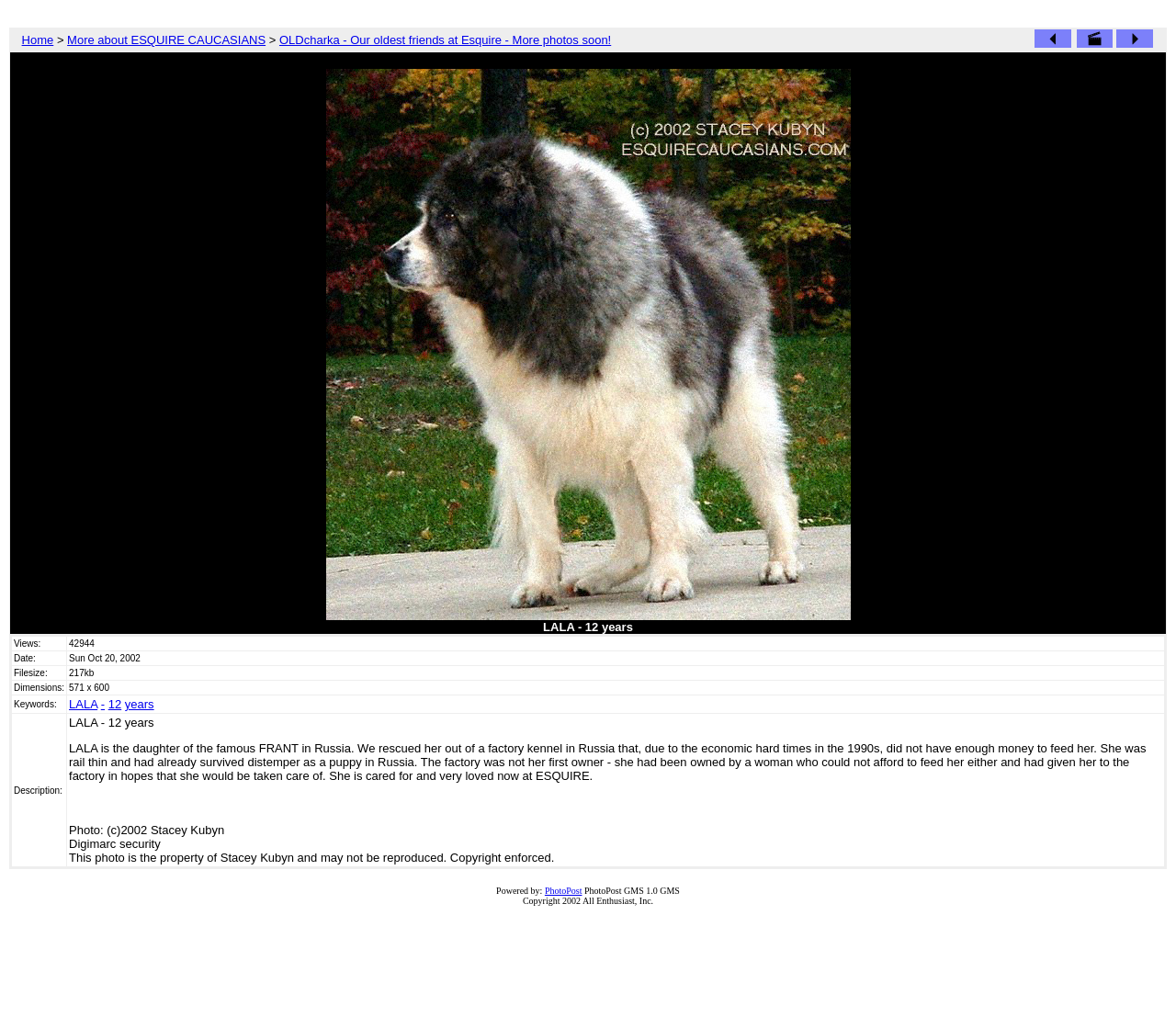Pinpoint the bounding box coordinates of the element to be clicked to execute the instruction: "View 'OLDcharka - Our oldest friends at Esquire - More photos soon!' photo".

[0.237, 0.033, 0.52, 0.046]